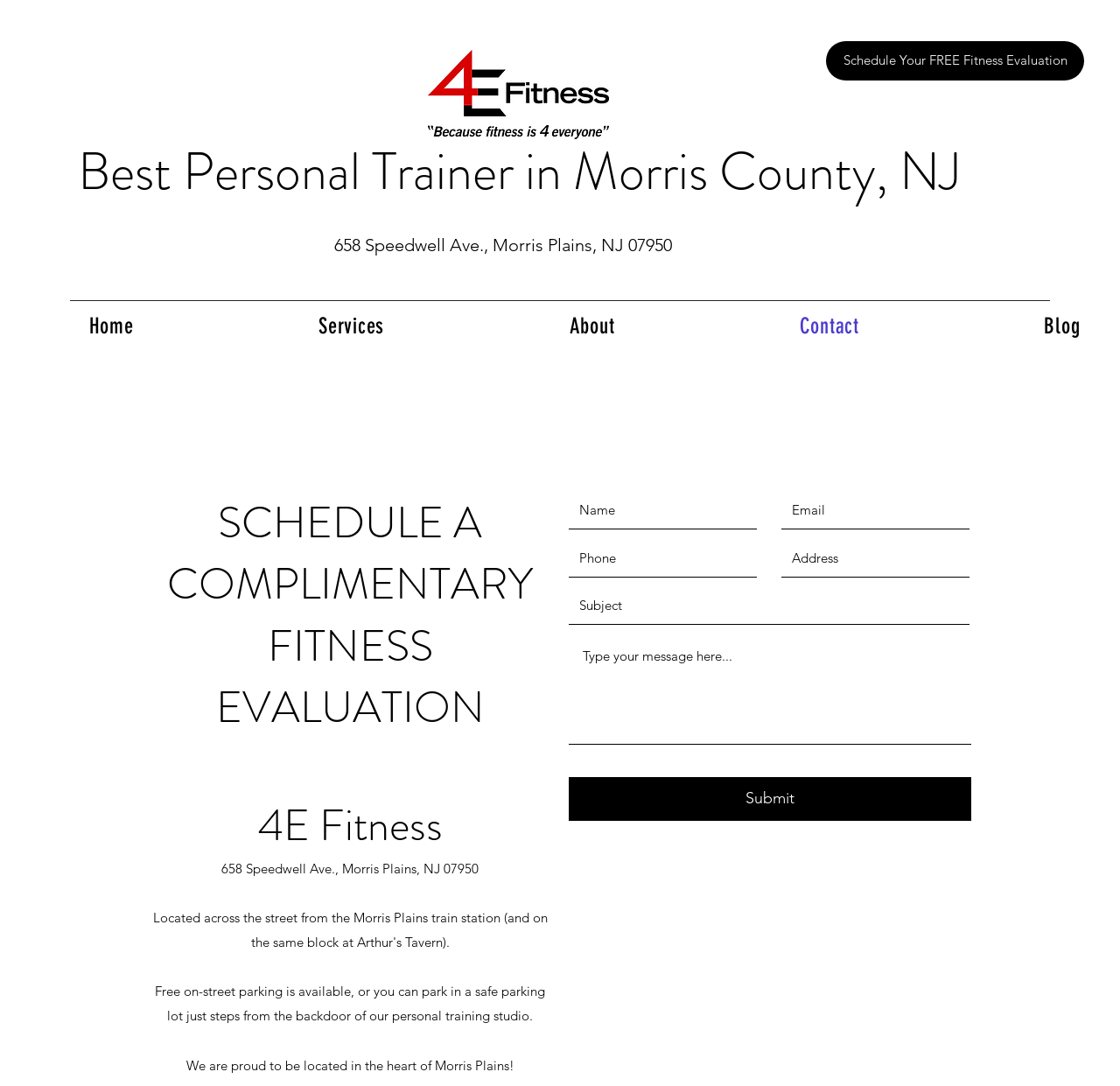Identify the bounding box coordinates of the part that should be clicked to carry out this instruction: "Click the submit button to send the contact form".

[0.508, 0.716, 0.867, 0.756]